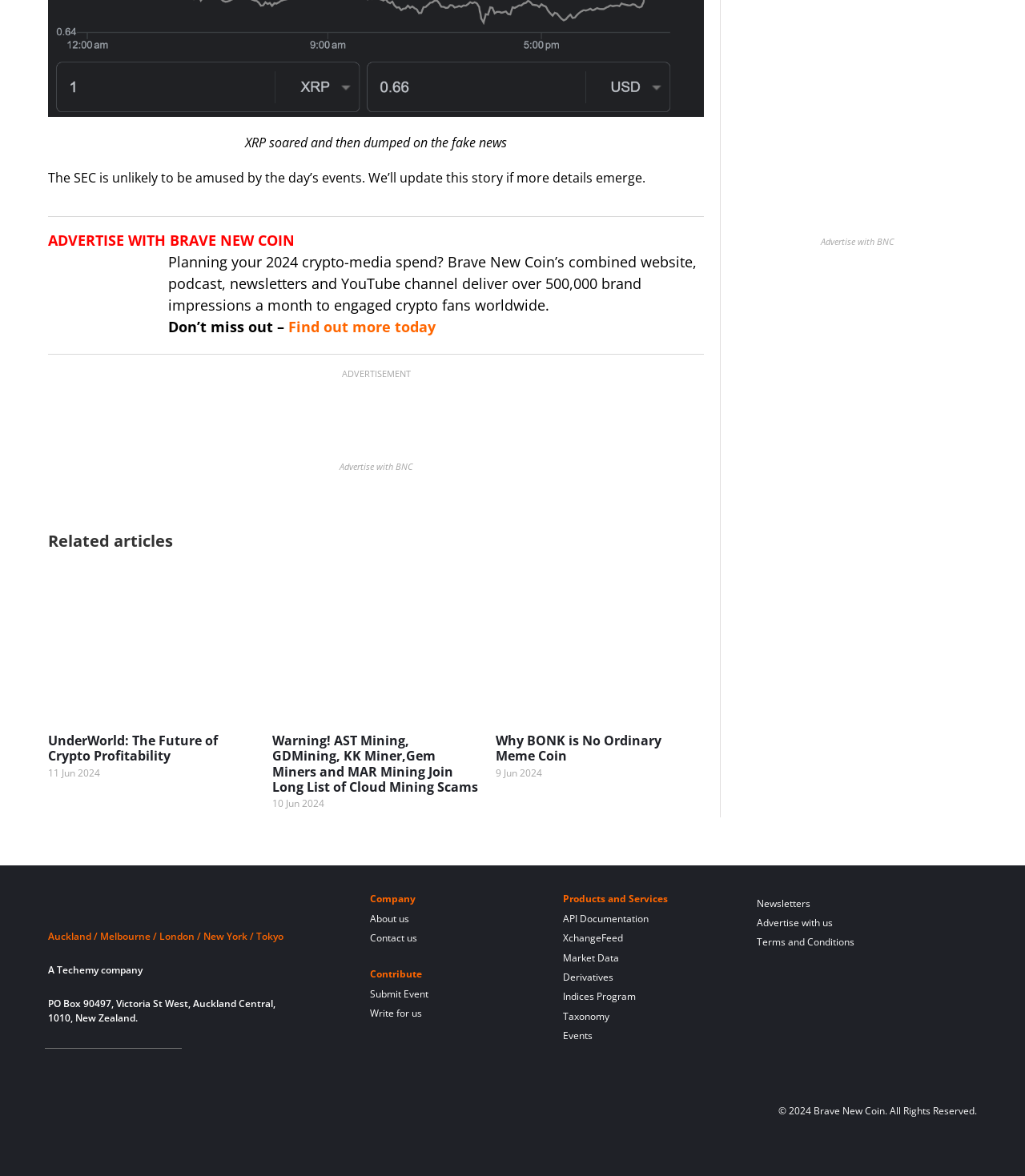Locate the bounding box coordinates of the region to be clicked to comply with the following instruction: "Click on 'Why BONK is No Ordinary Meme Coin'". The coordinates must be four float numbers between 0 and 1, in the form [left, top, right, bottom].

[0.484, 0.481, 0.687, 0.496]